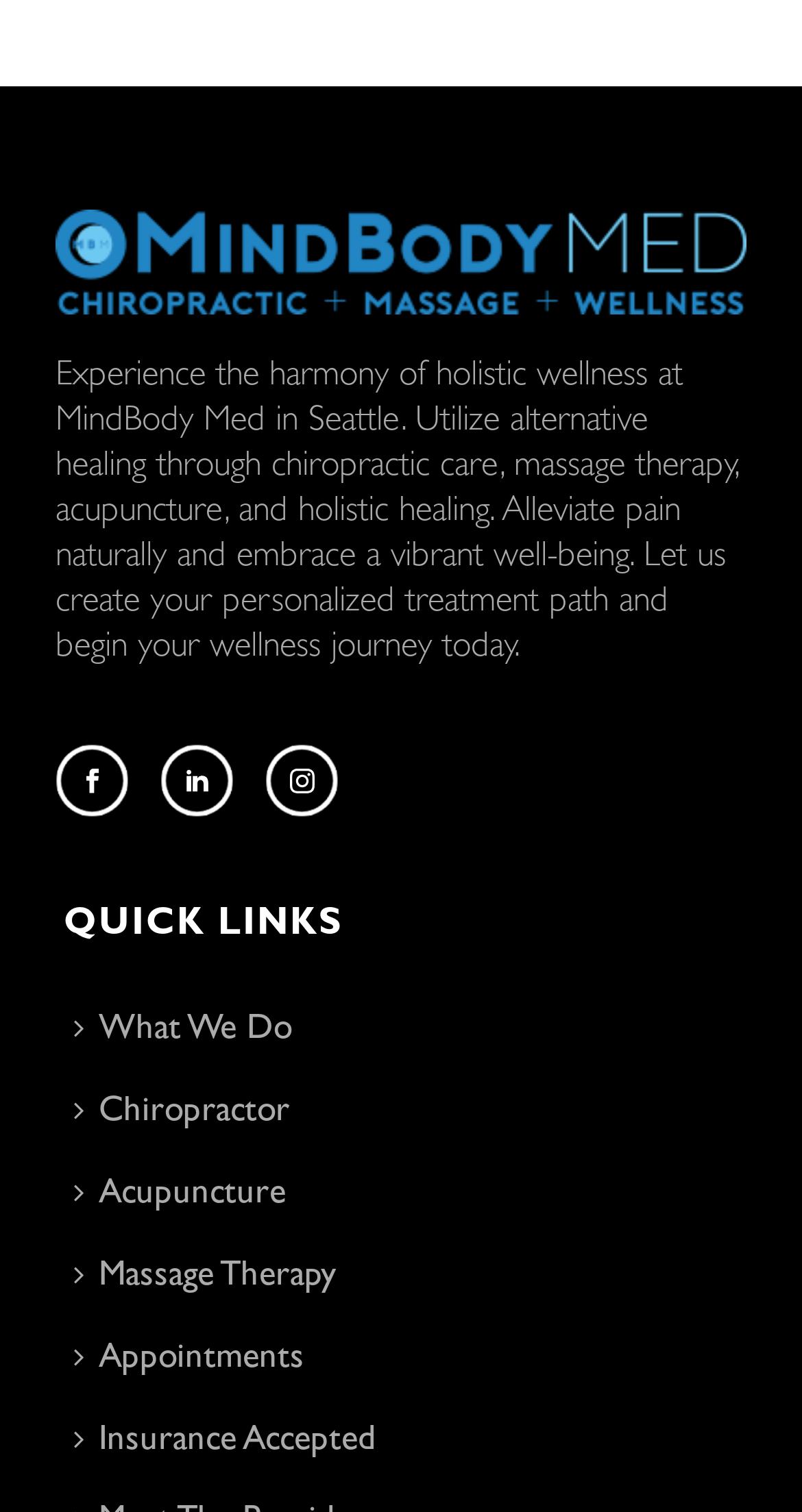Using details from the image, please answer the following question comprehensively:
What is the name of the holistic wellness center?

The name of the holistic wellness center can be found in the top-left corner of the webpage, where it says 'MindBody Med Seattle' in a link element with a corresponding image.